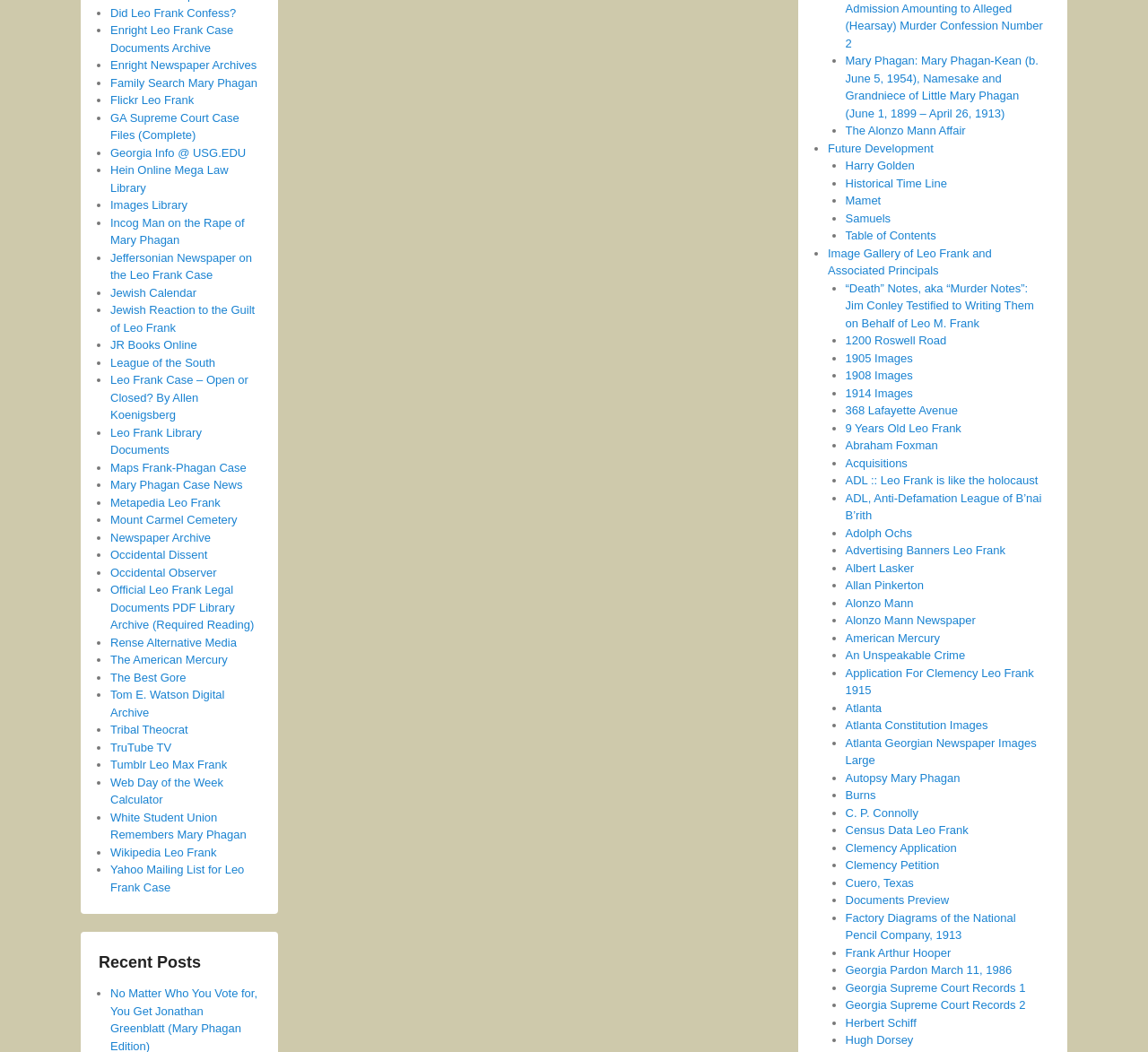Can you specify the bounding box coordinates of the area that needs to be clicked to fulfill the following instruction: "Read about Harry Golden"?

[0.736, 0.151, 0.797, 0.164]